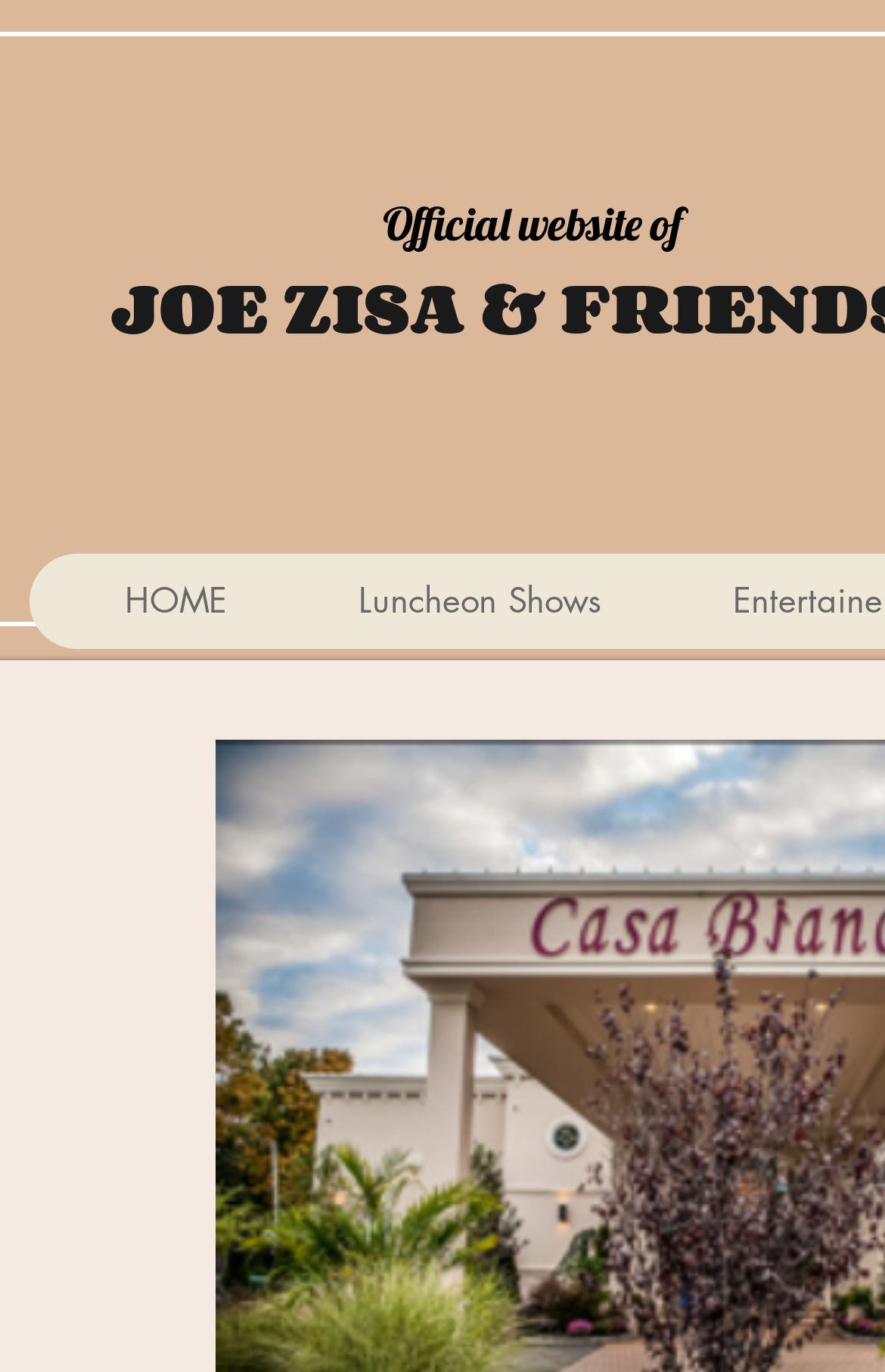Using the element description: "HOME", determine the bounding box coordinates. The coordinates should be in the format [left, top, right, bottom], with values between 0 and 1.

[0.033, 0.404, 0.295, 0.473]